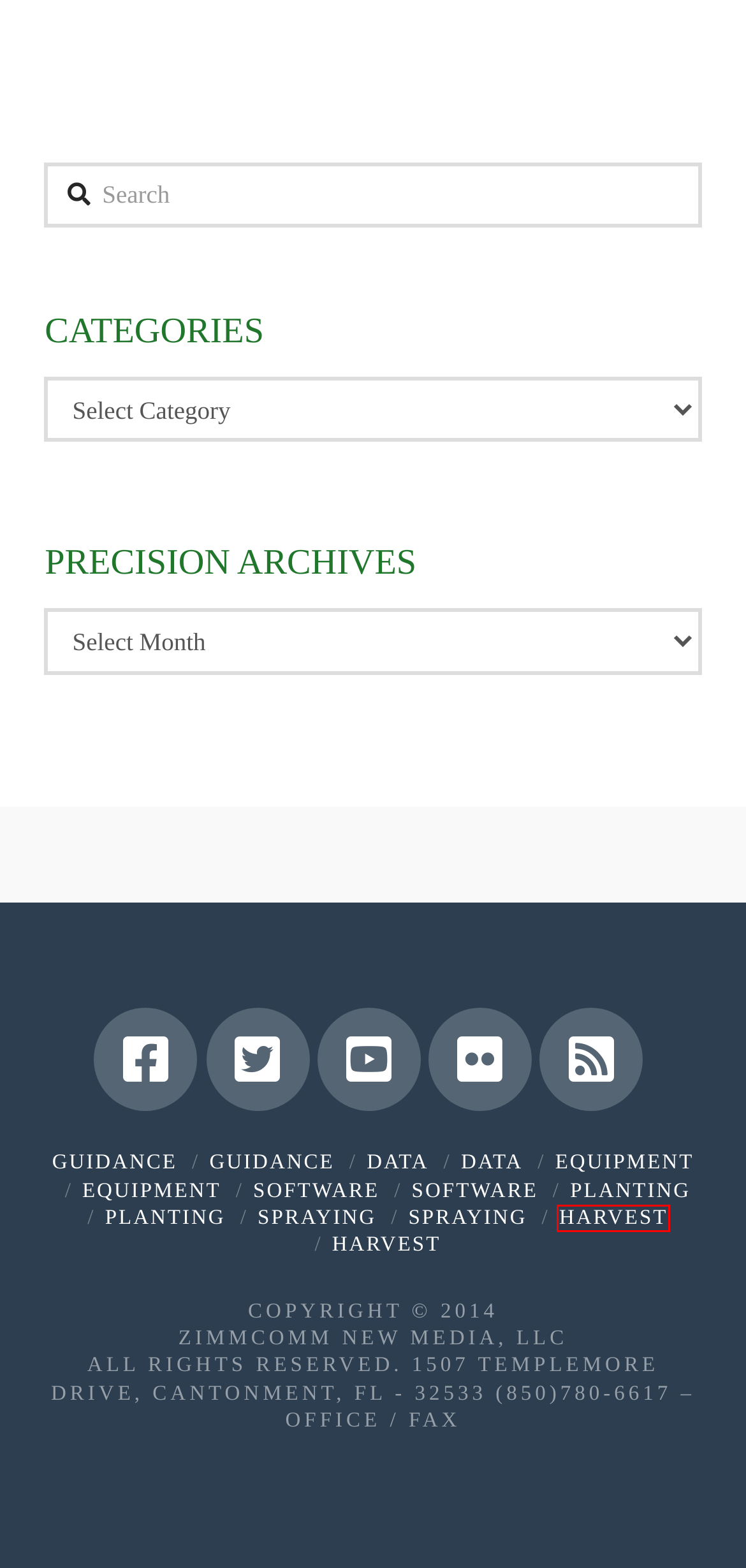Review the screenshot of a webpage that includes a red bounding box. Choose the webpage description that best matches the new webpage displayed after clicking the element within the bounding box. Here are the candidates:
A. Planting | Precision
B. Best Farm Management Software - Bushel Farm
C. Data Collection | Precision
D. Harvesting | Precision
E. Data | Precision
F. Equipment | Precision
G. Spraying | Precision
H. Guidance | Precision

D